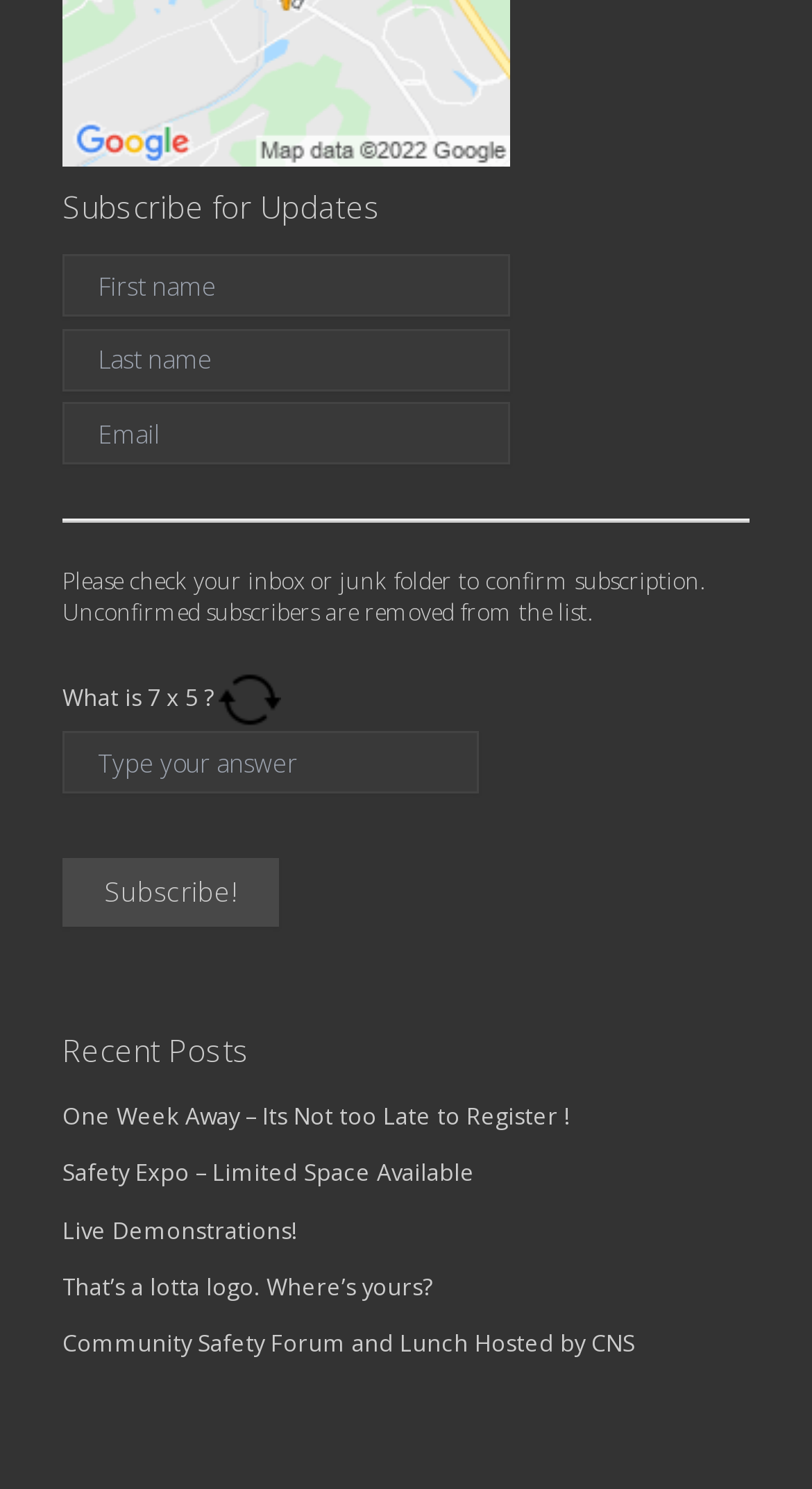Please find the bounding box coordinates of the section that needs to be clicked to achieve this instruction: "Click Subscribe!".

[0.077, 0.577, 0.344, 0.622]